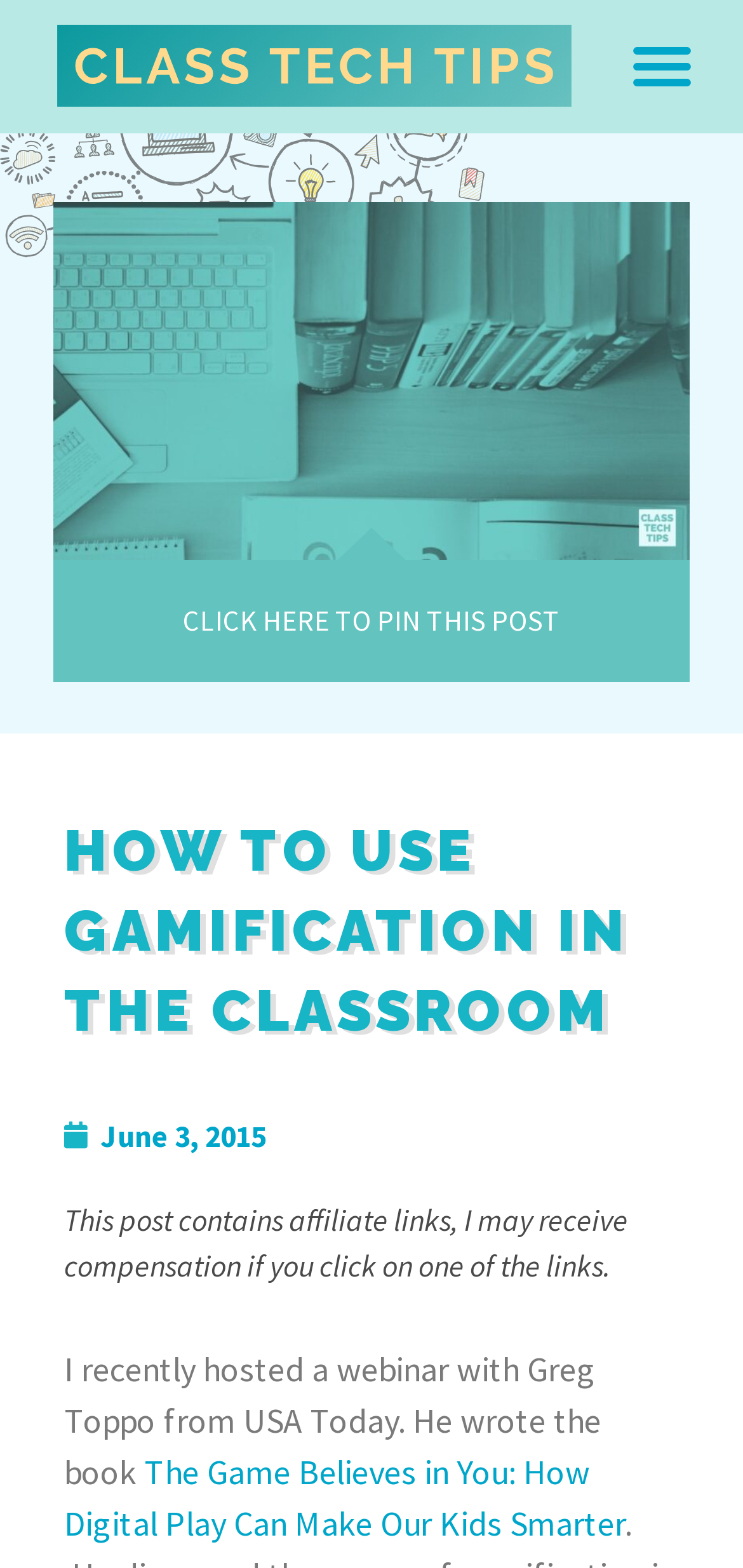Provide your answer to the question using just one word or phrase: What is the logo of the website?

Class Tech Tips Logo